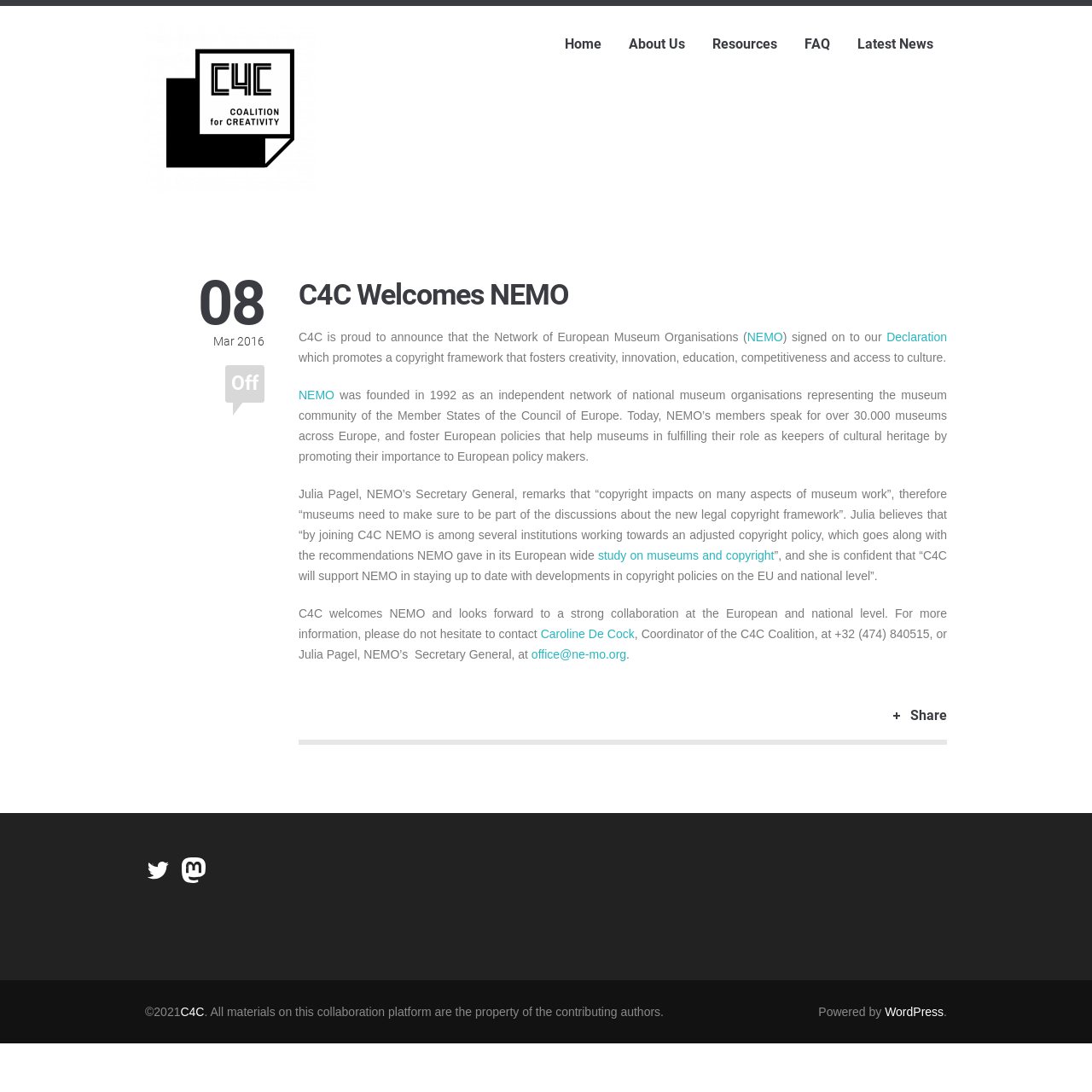Locate the UI element that matches the description Her Fae Secret Bonus in the webpage screenshot. Return the bounding box coordinates in the format (top-left x, top-left y, bottom-right x, bottom-right y), with values ranging from 0 to 1.

None